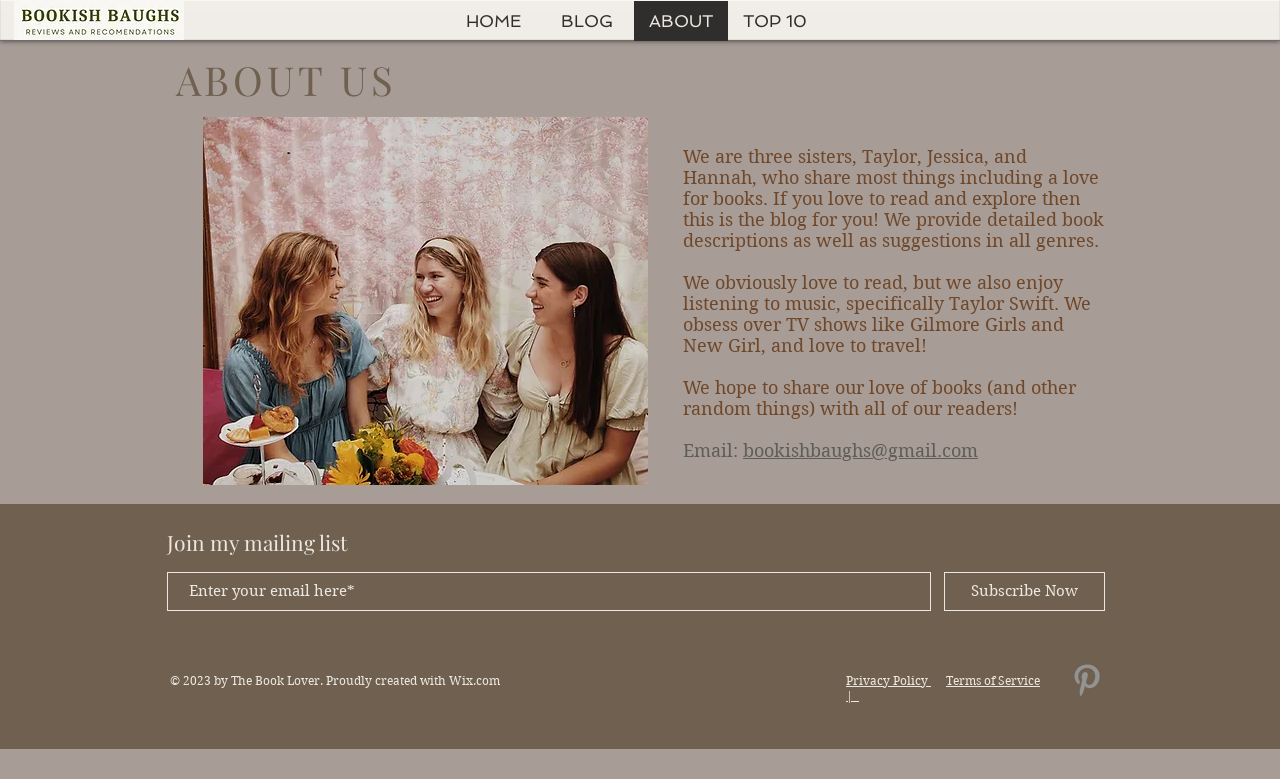Please determine the bounding box coordinates of the element's region to click in order to carry out the following instruction: "Enter email address in the textbox". The coordinates should be four float numbers between 0 and 1, i.e., [left, top, right, bottom].

[0.13, 0.734, 0.727, 0.784]